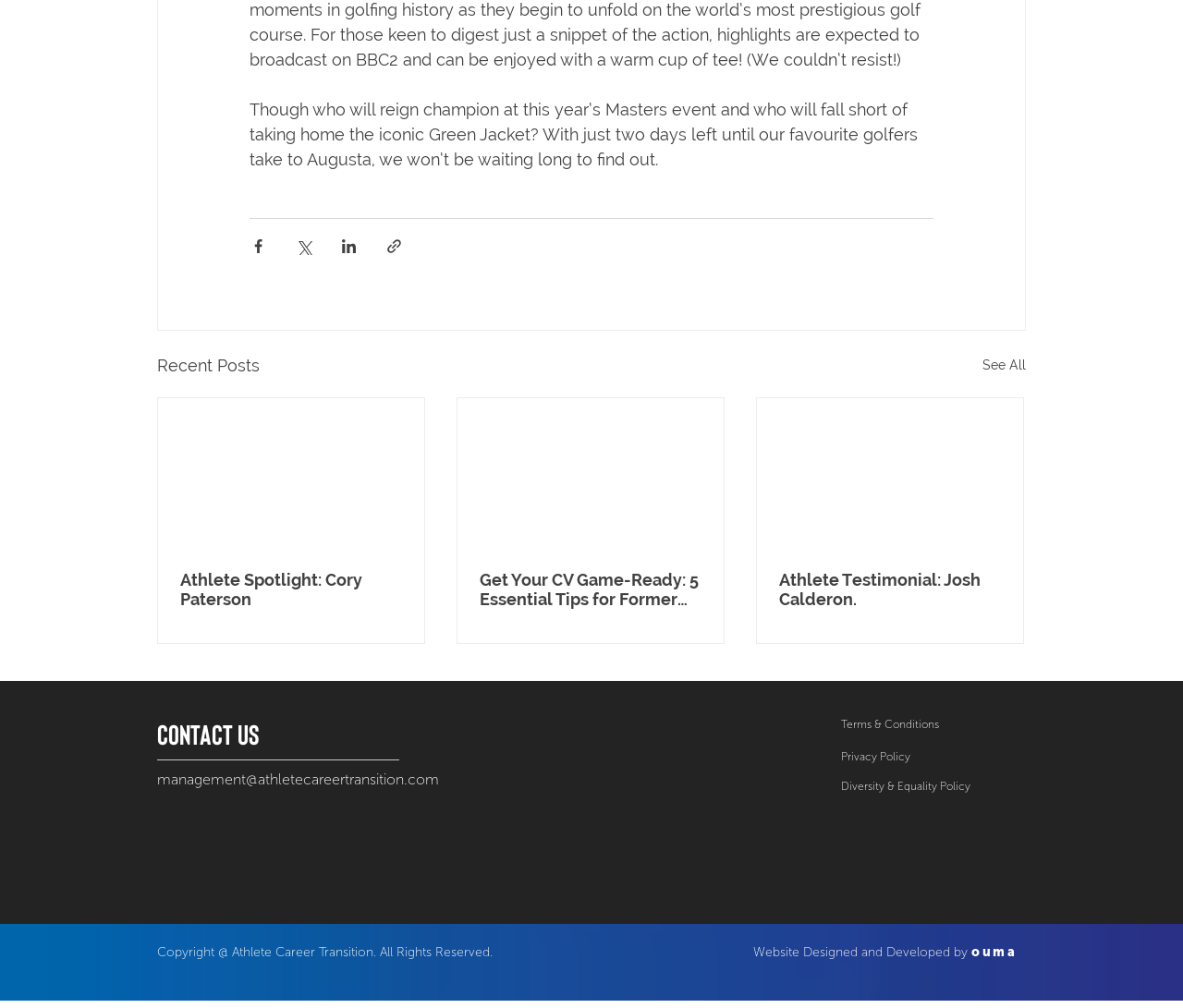Locate the bounding box coordinates of the region to be clicked to comply with the following instruction: "Contact us". The coordinates must be four float numbers between 0 and 1, in the form [left, top, right, bottom].

[0.133, 0.711, 0.376, 0.744]